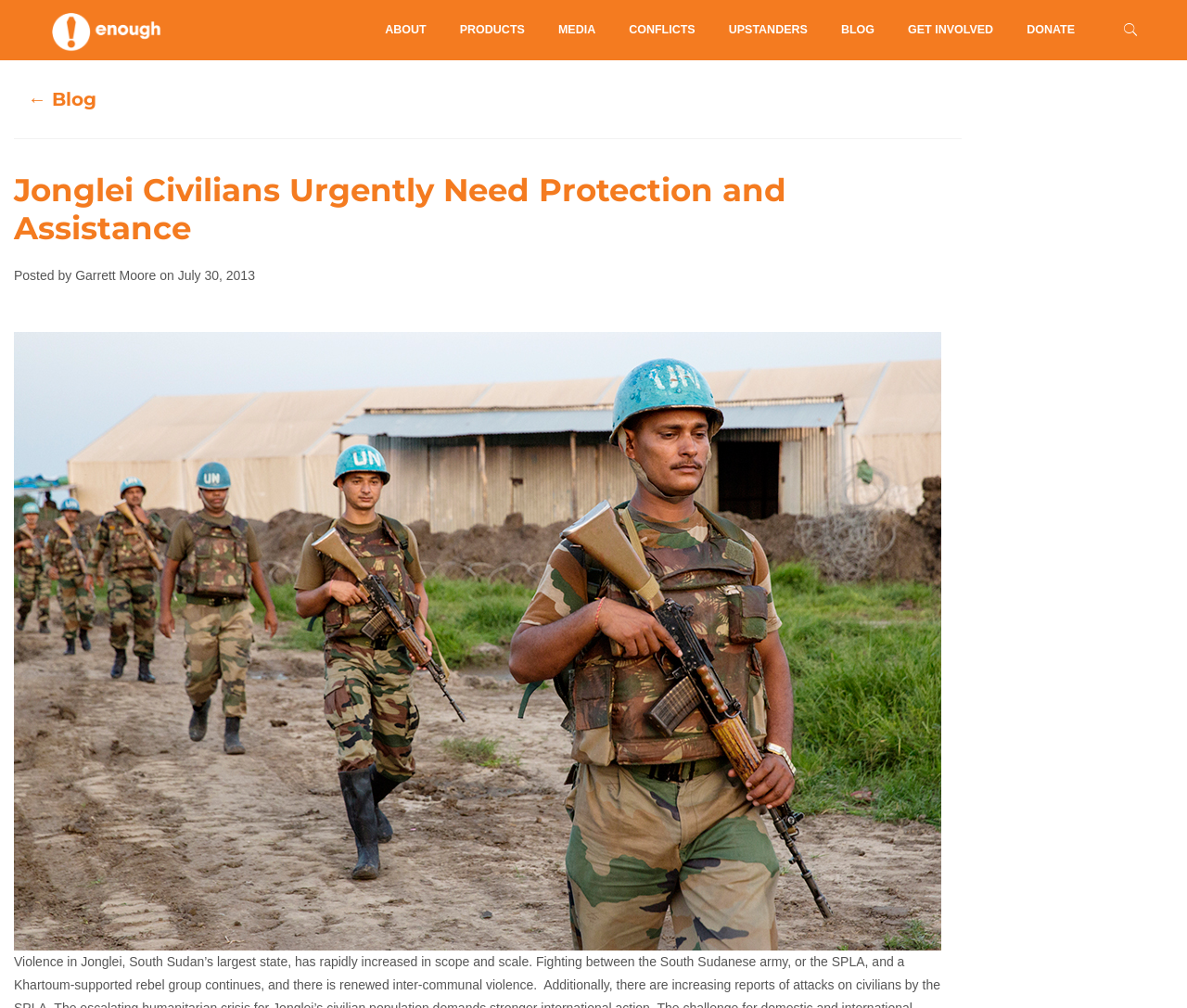How many comments are there on the article?
Respond with a short answer, either a single word or a phrase, based on the image.

No comments